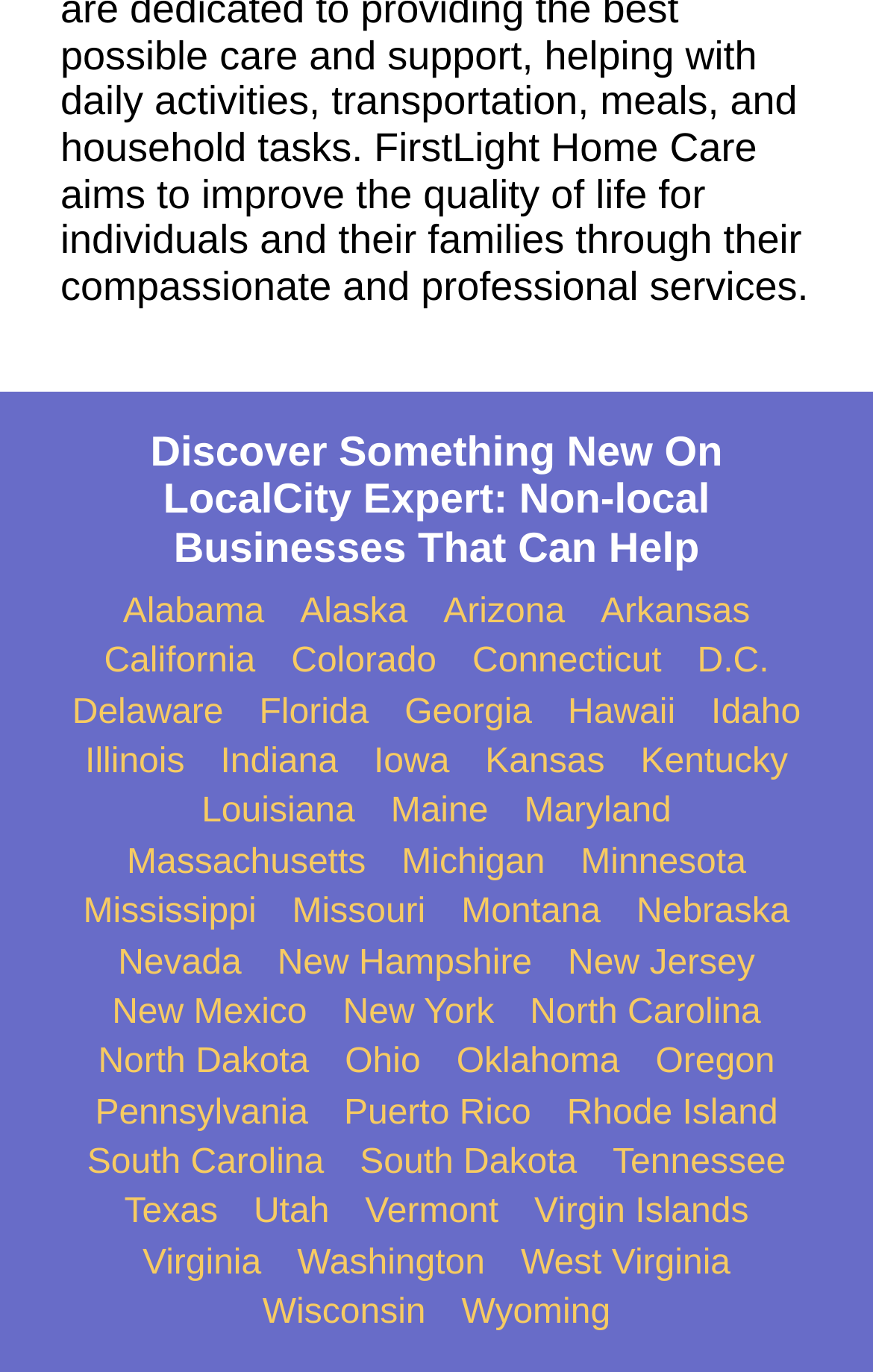Provide your answer in one word or a succinct phrase for the question: 
Is there a search bar on this webpage?

No